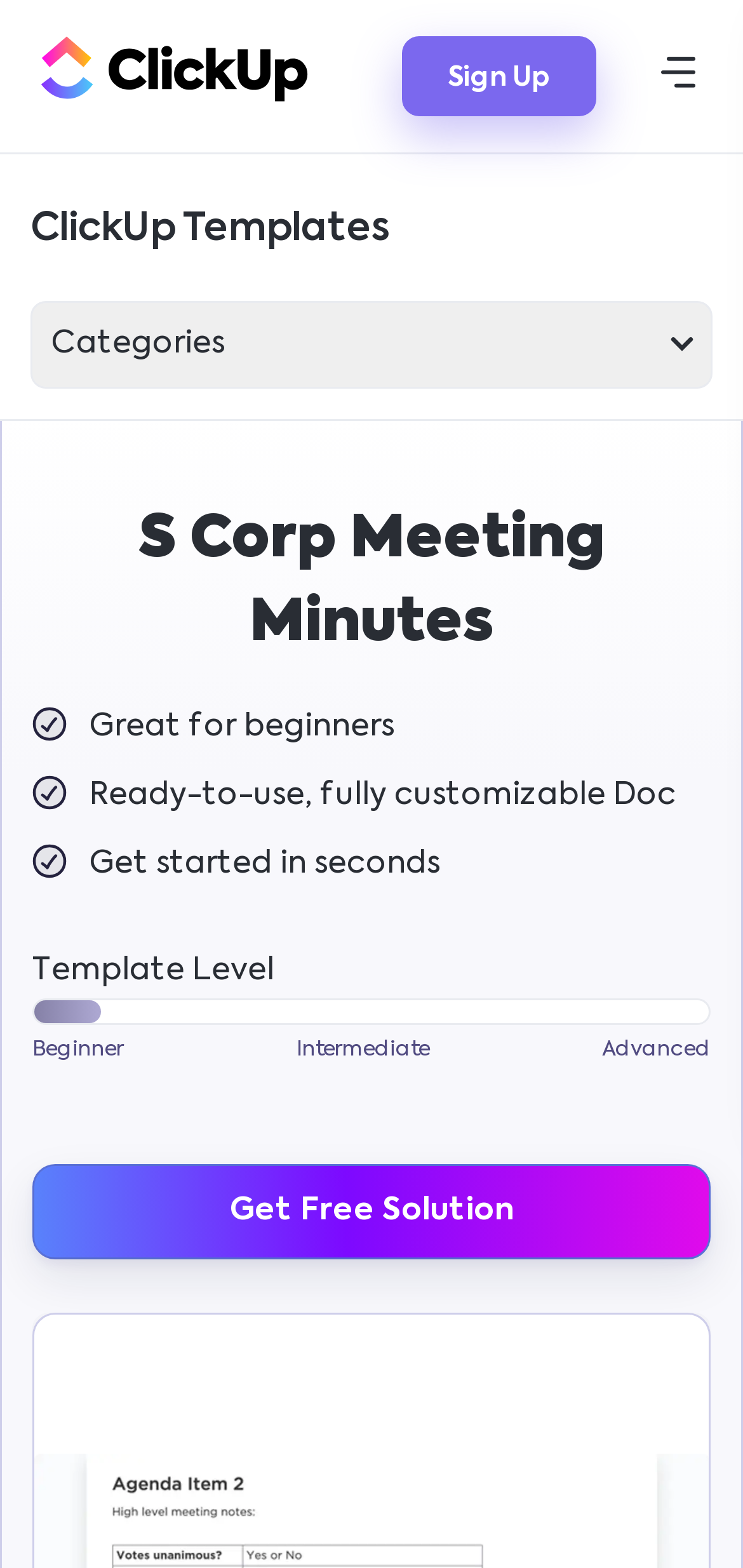Given the description of a UI element: "parent_node: Sign Up", identify the bounding box coordinates of the matching element in the webpage screenshot.

[0.041, 0.021, 0.415, 0.077]